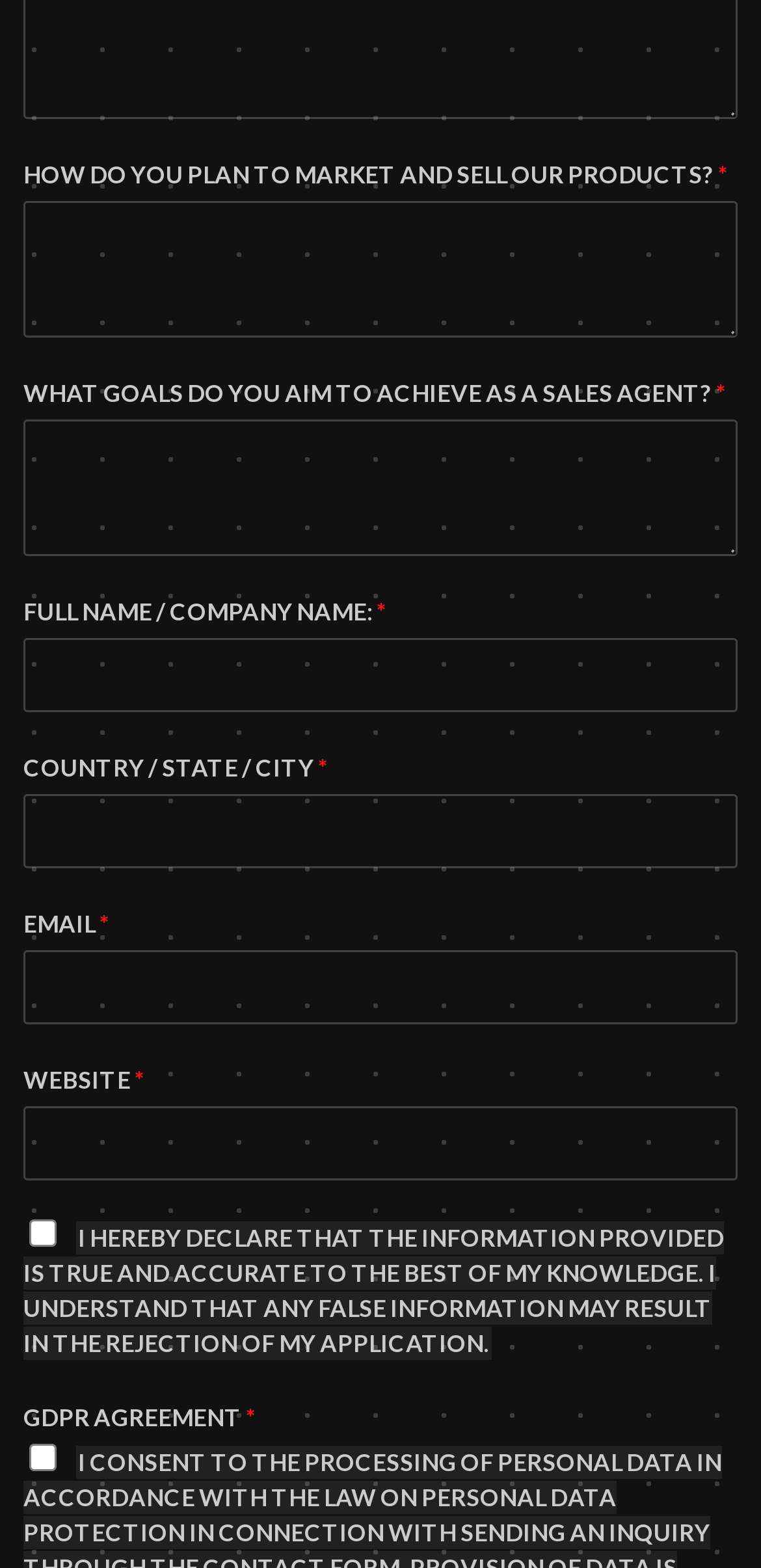Please mark the clickable region by giving the bounding box coordinates needed to complete this instruction: "Type your full name or company name".

[0.031, 0.407, 0.969, 0.454]